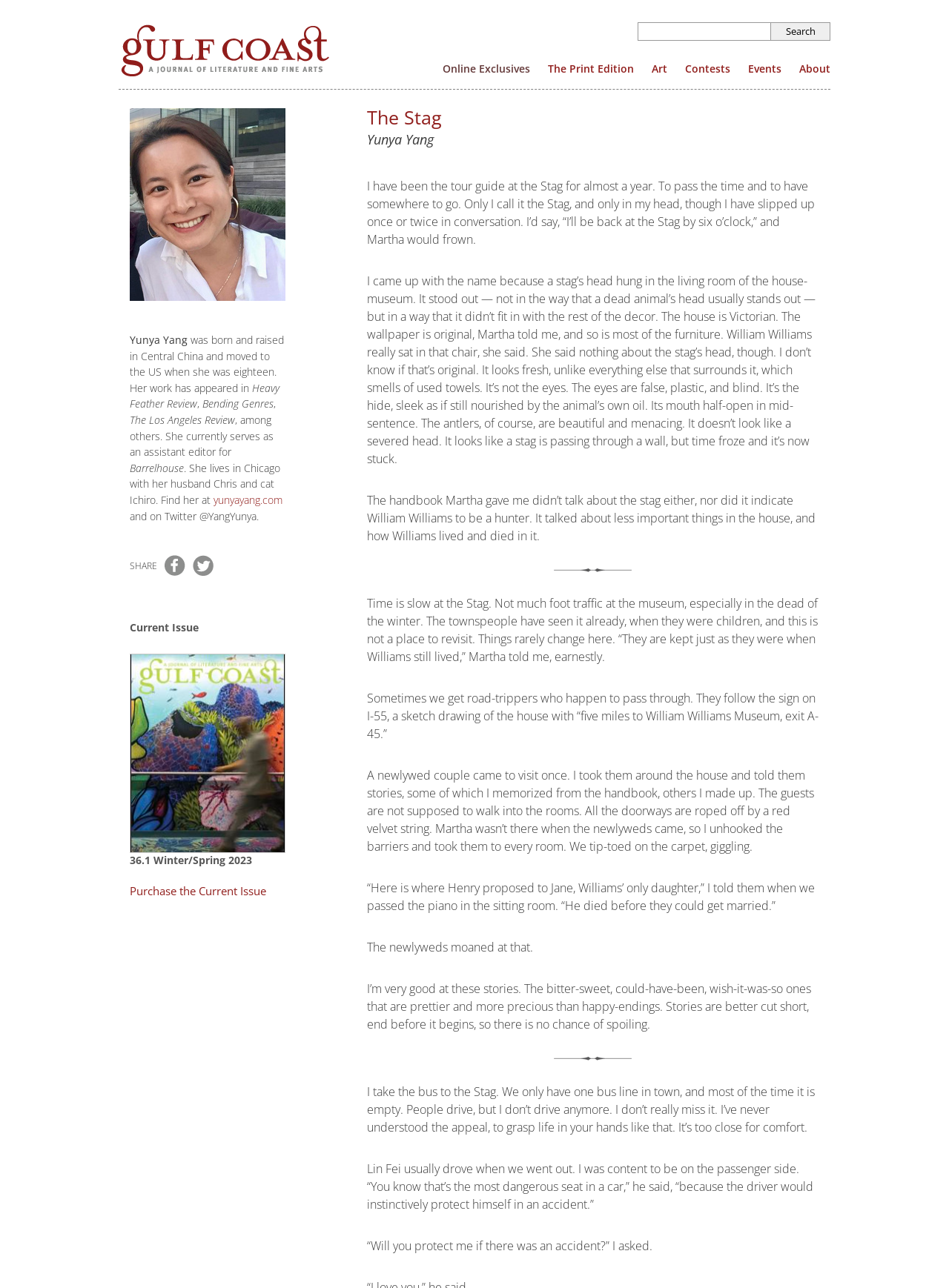Please determine the bounding box coordinates for the element with the description: "Online Exclusives".

[0.459, 0.048, 0.559, 0.059]